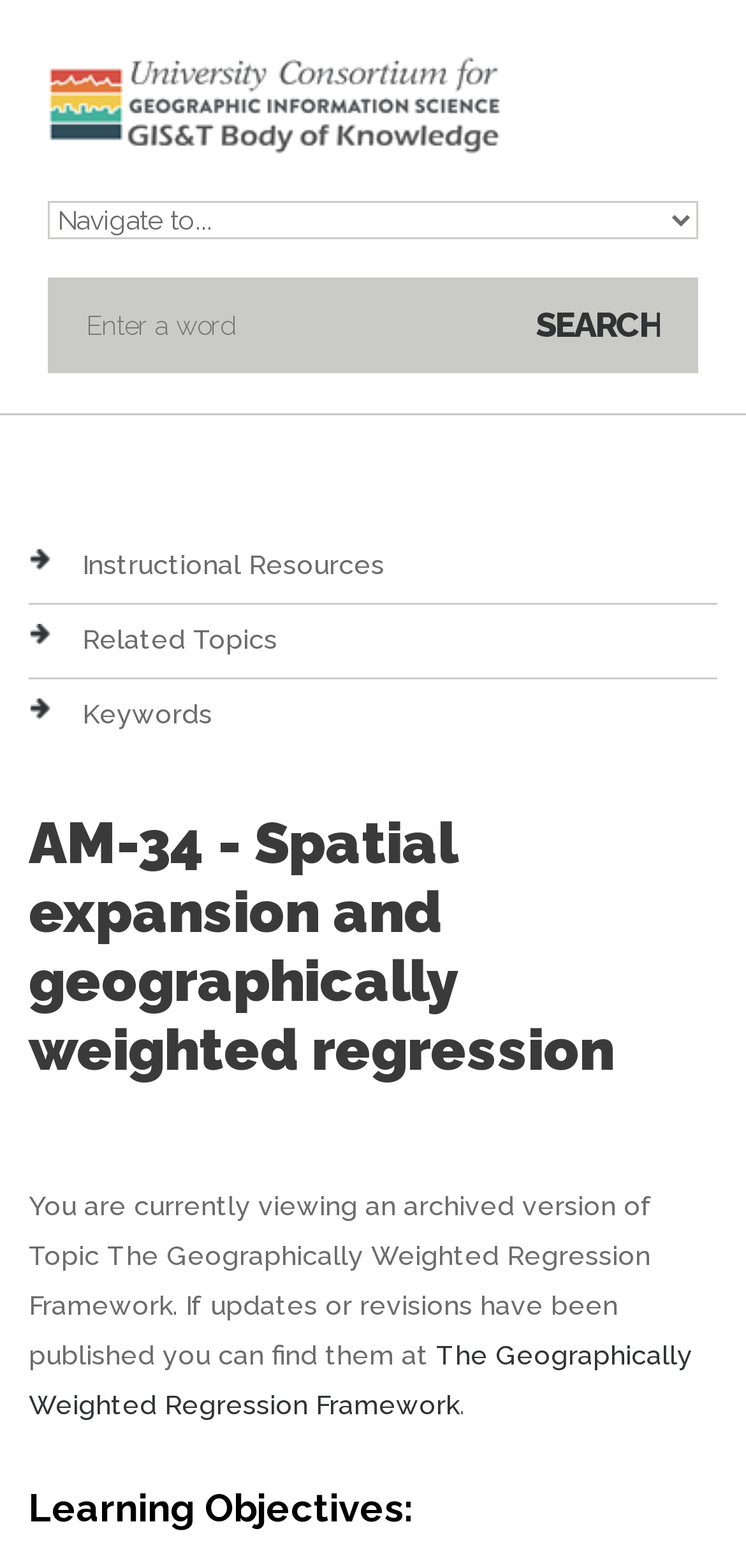Identify the bounding box coordinates of the specific part of the webpage to click to complete this instruction: "read about geographically weighted regression framework".

[0.038, 0.854, 0.928, 0.906]